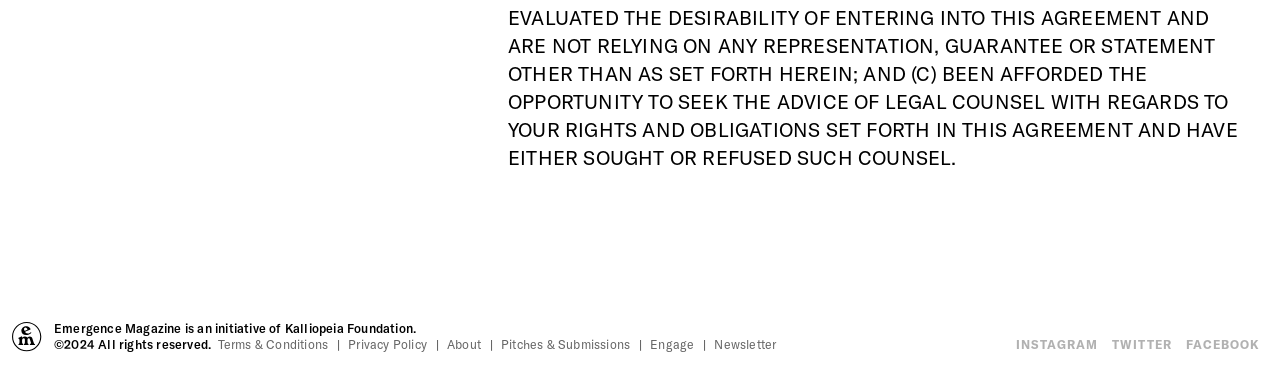Please locate the bounding box coordinates of the element that should be clicked to achieve the given instruction: "Follow Emergence Magazine on Facebook".

[0.927, 0.922, 0.984, 0.96]